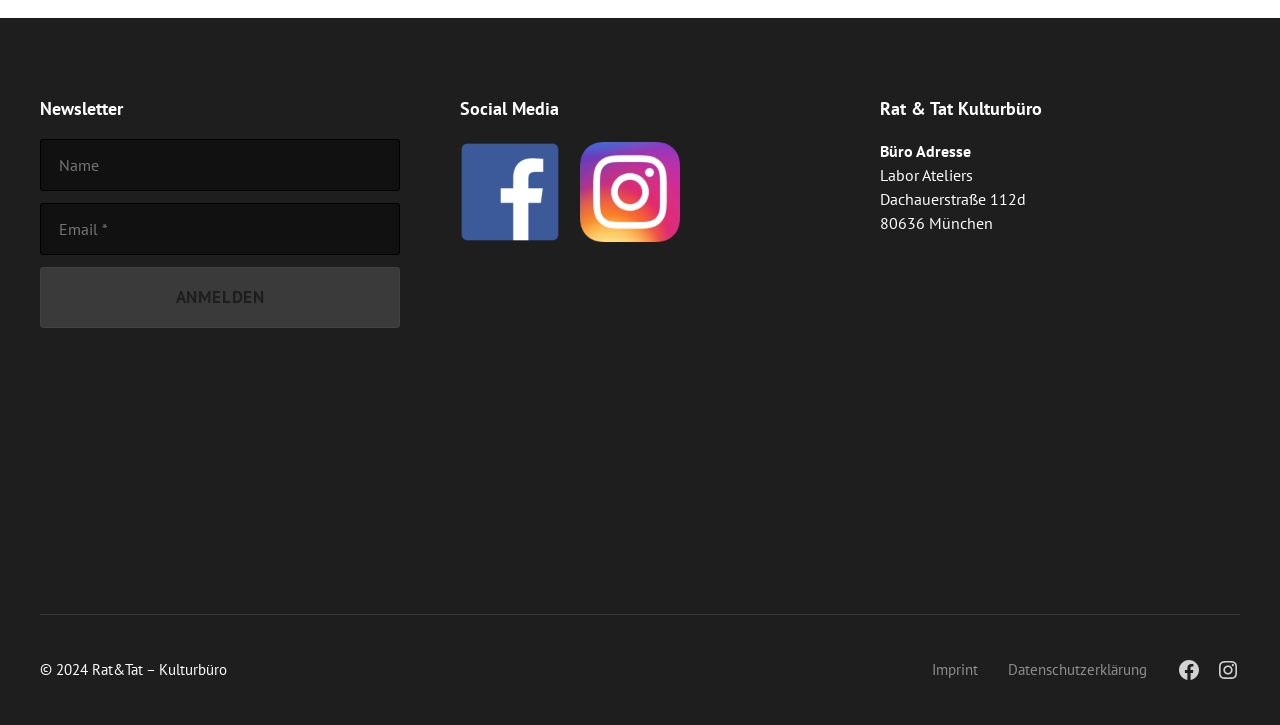What is the purpose of the textbox labeled 'Name'?
Give a comprehensive and detailed explanation for the question.

The textbox labeled 'Name' is likely used to input the user's name, possibly for newsletter subscription or other purposes, as it is located near the 'Newsletter' heading and other input fields.